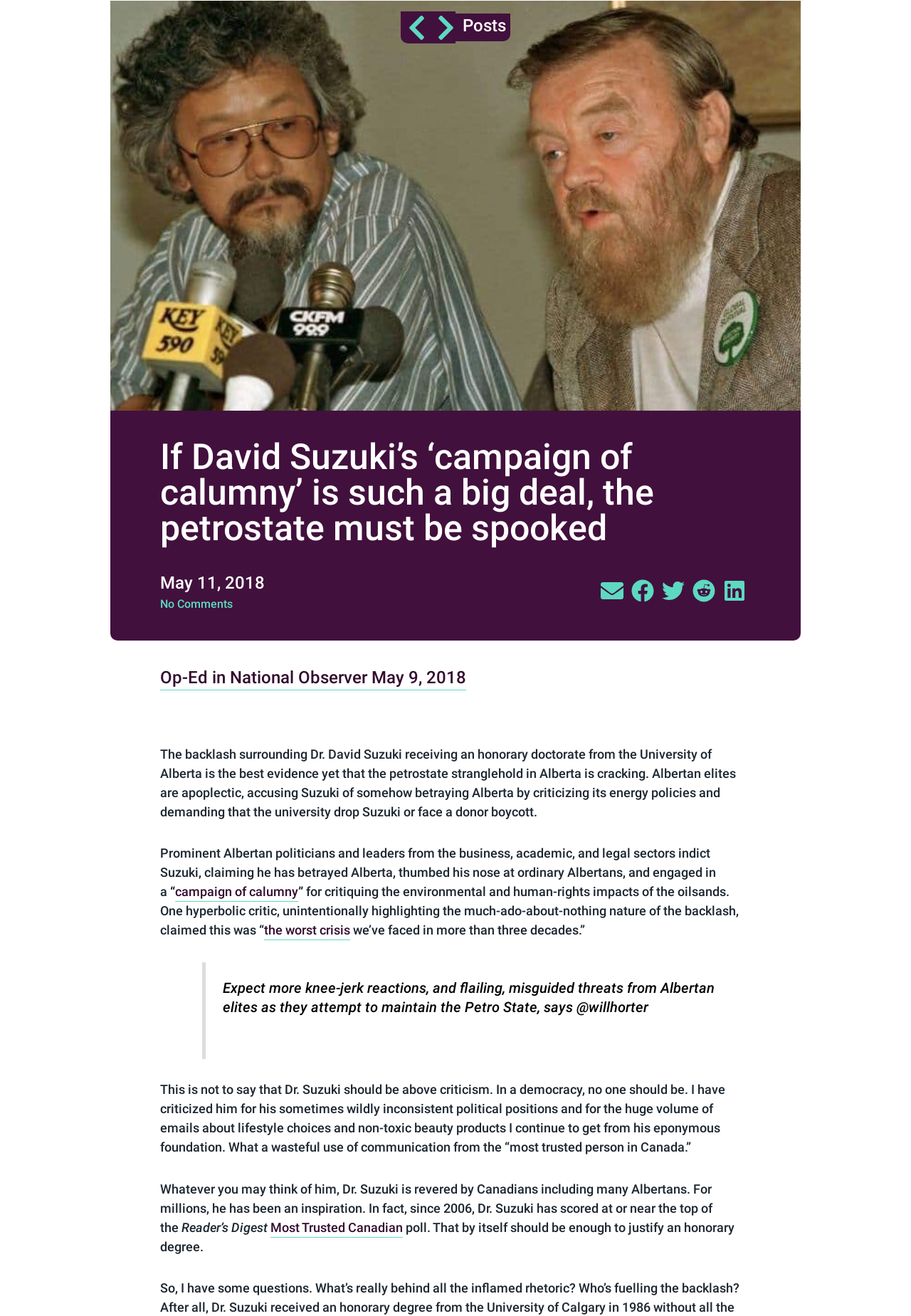Please specify the coordinates of the bounding box for the element that should be clicked to carry out this instruction: "Click the 'Next' link". The coordinates must be four float numbers between 0 and 1, formatted as [left, top, right, bottom].

[0.474, 0.011, 0.499, 0.033]